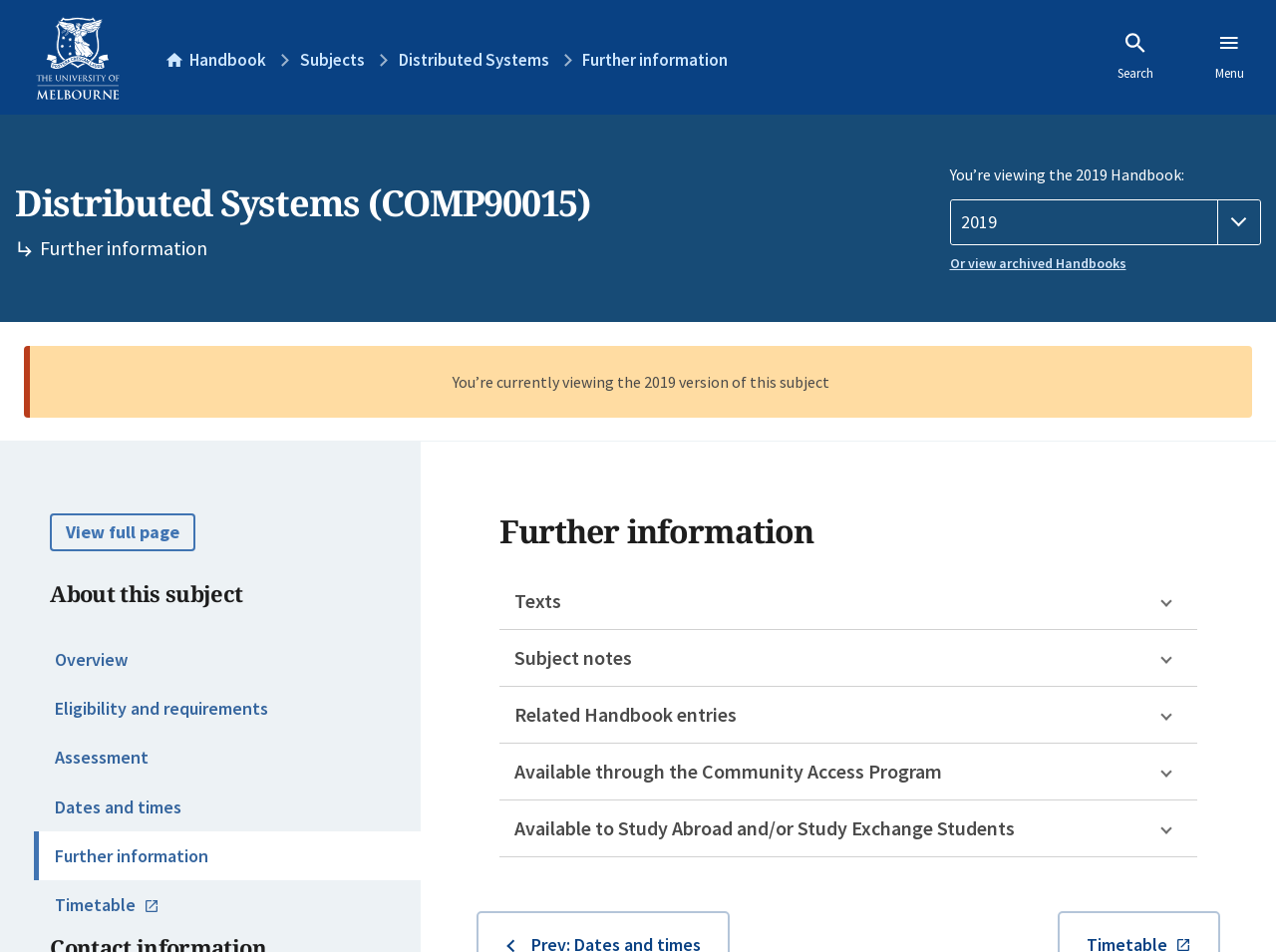Determine the bounding box coordinates of the region that needs to be clicked to achieve the task: "Go to YouTube".

None